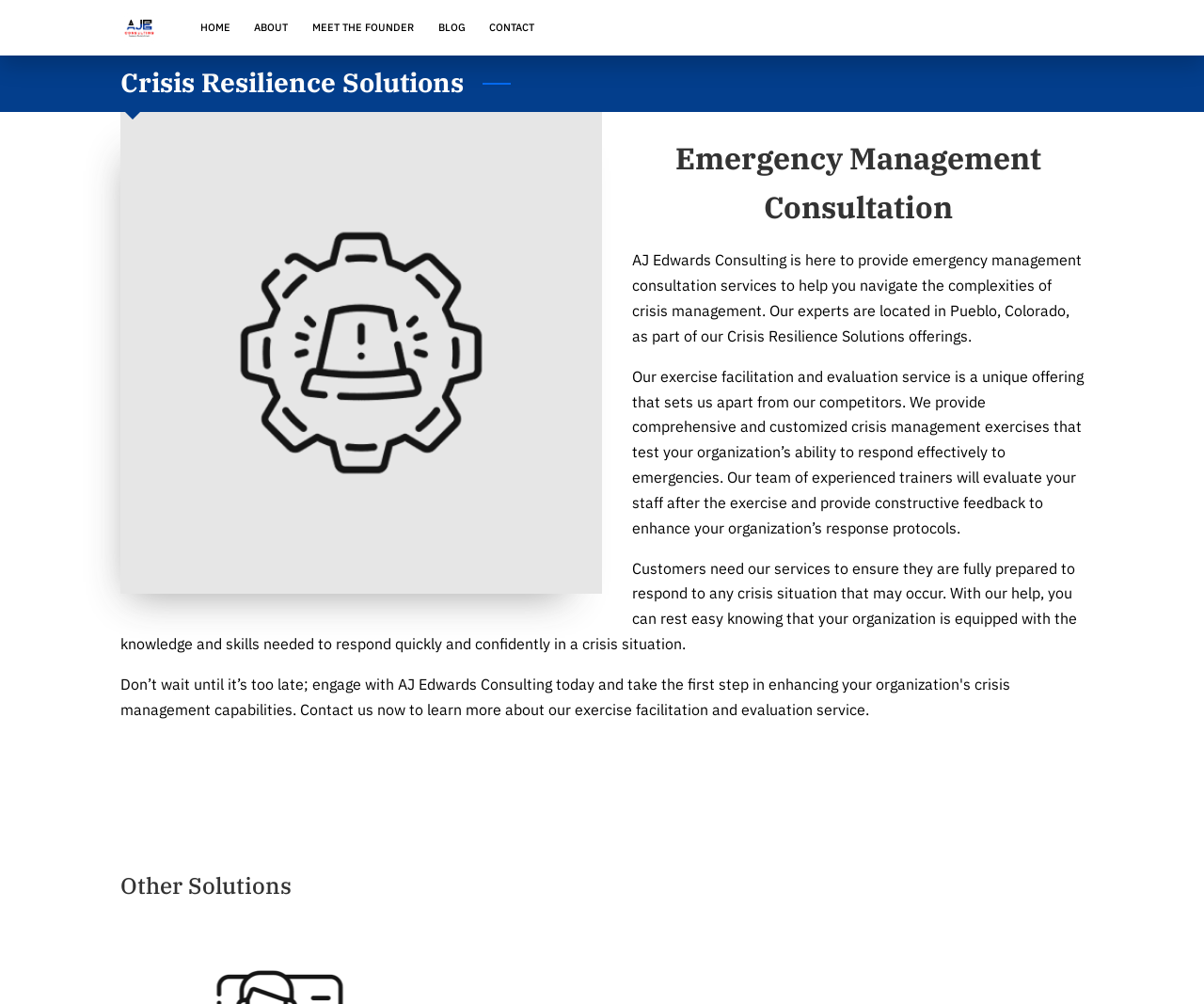Determine the main text heading of the webpage and provide its content.

Emergency Management Consultation